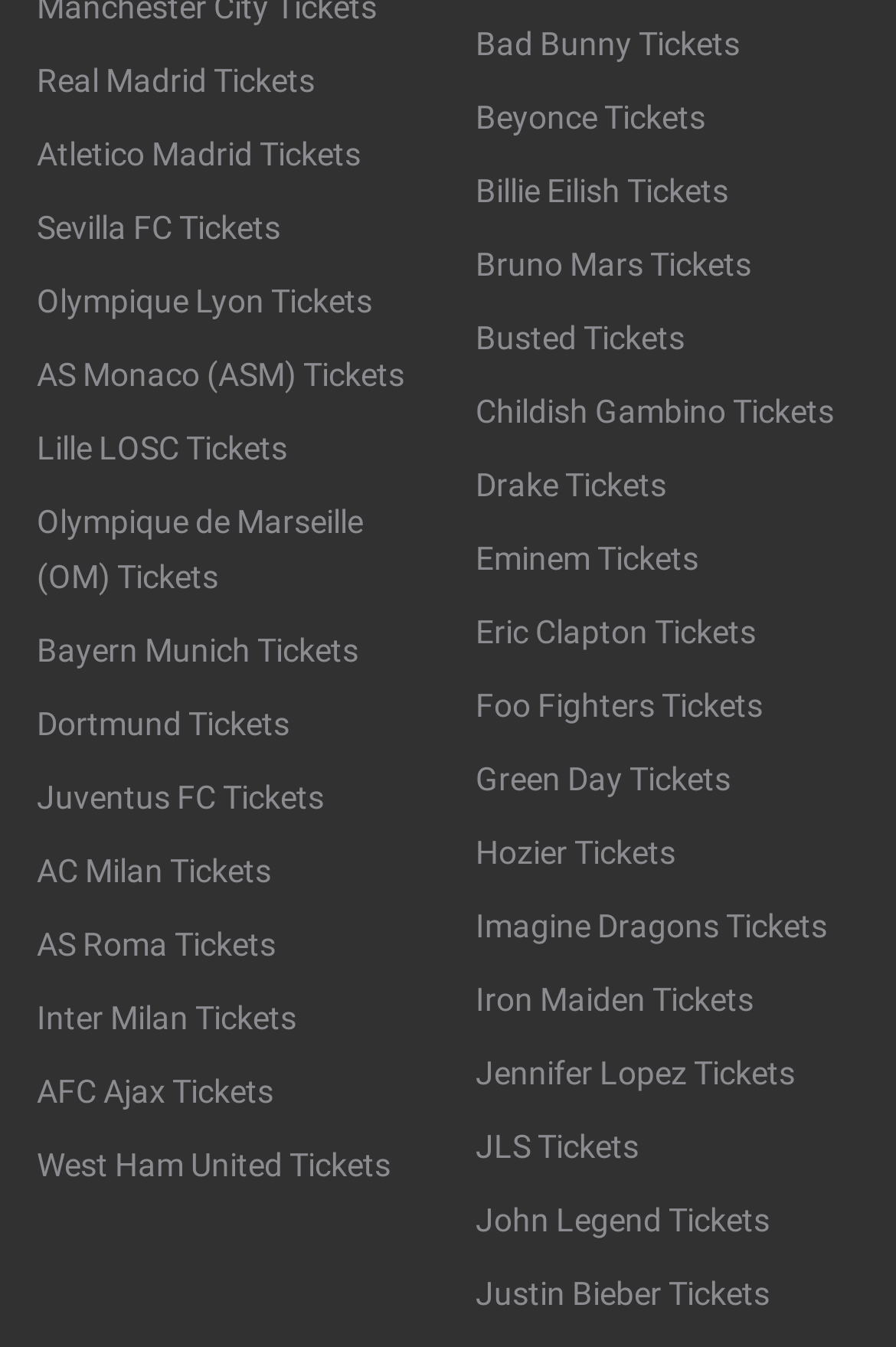What is the last football team listed? Please answer the question using a single word or phrase based on the image.

West Ham United